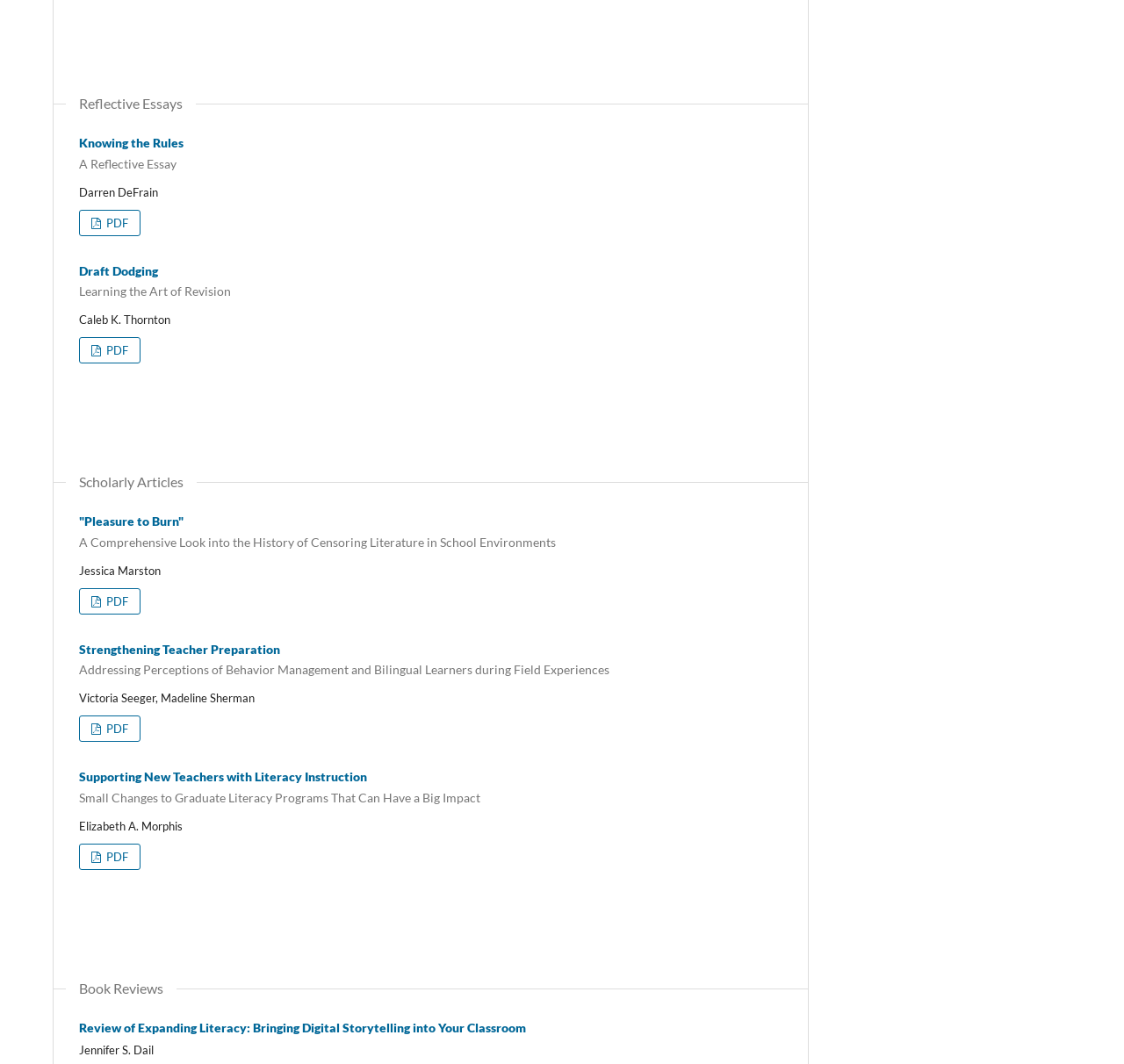From the image, can you give a detailed response to the question below:
Who is the author of 'Pleasure to Burn'?

I looked for the static text element next to the link with the title 'Pleasure to Burn' and found the author's name, Jessica Marston.